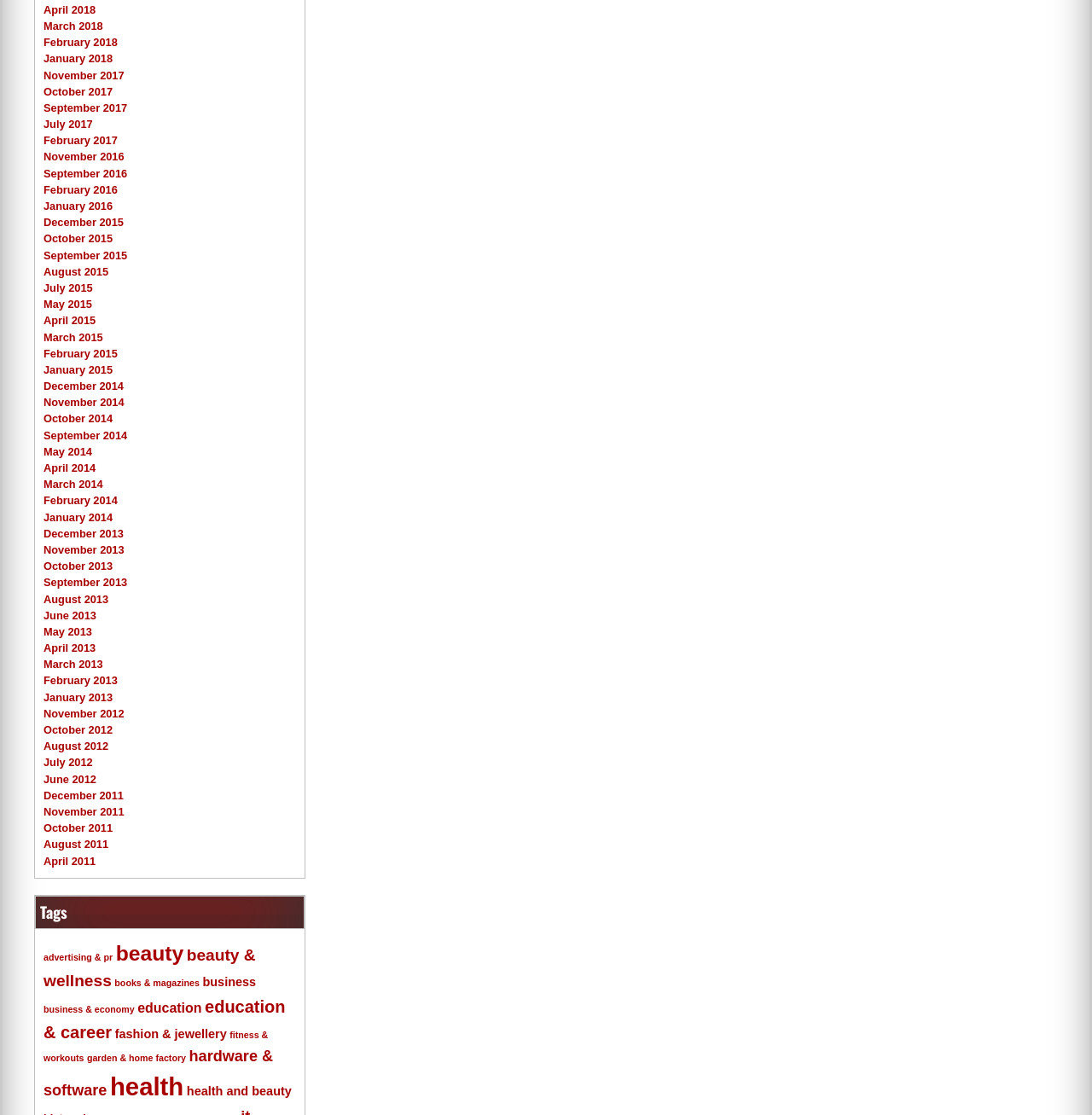What is the category with the most items?
Provide an in-depth and detailed explanation in response to the question.

By examining the list of links, I found that the category with the most items is 'health' with 29 items, indicated by the link 'health (29 items)'.